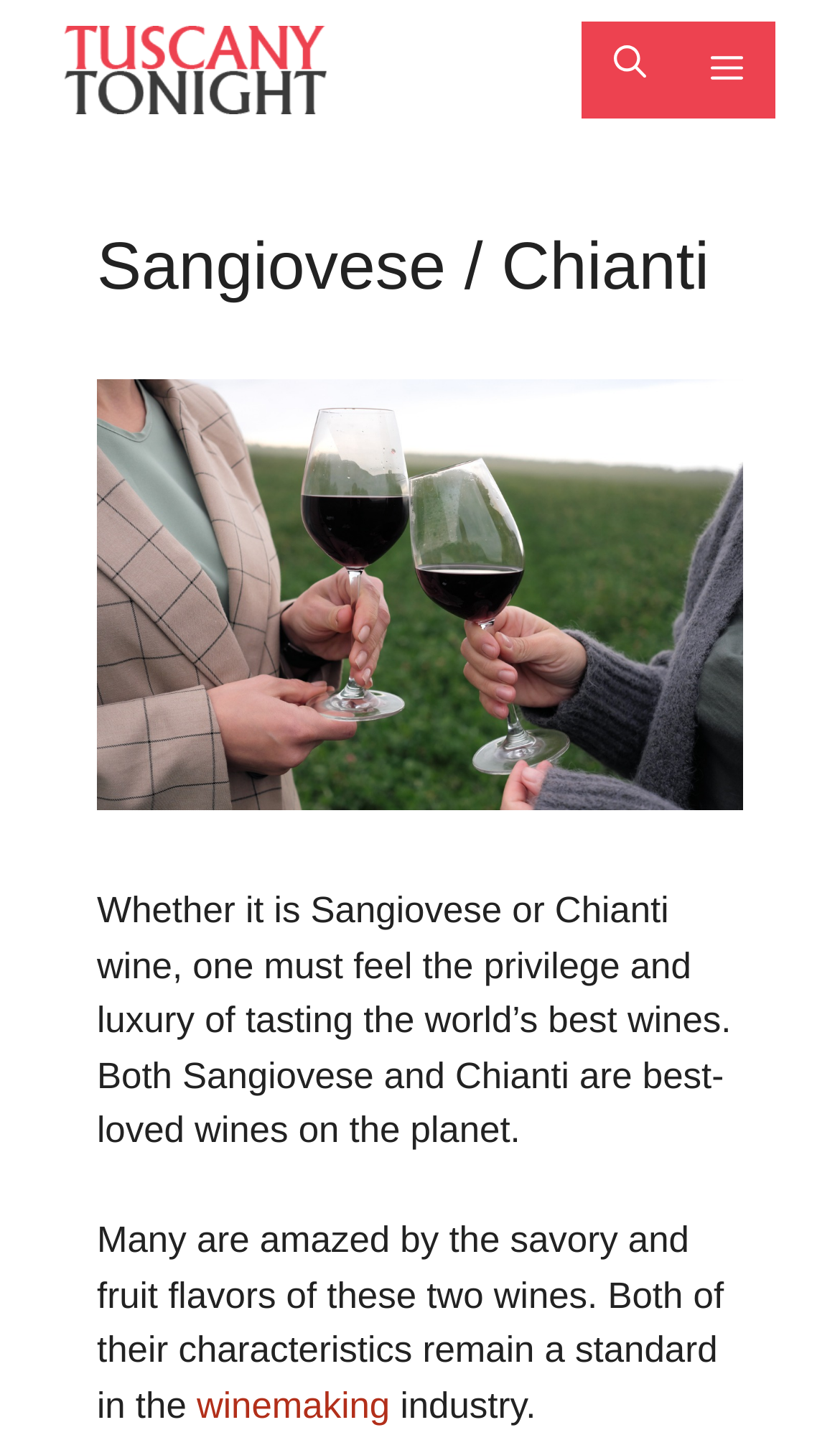What is the topic of the link 'winemaking'?
Give a one-word or short phrase answer based on the image.

Winemaking industry